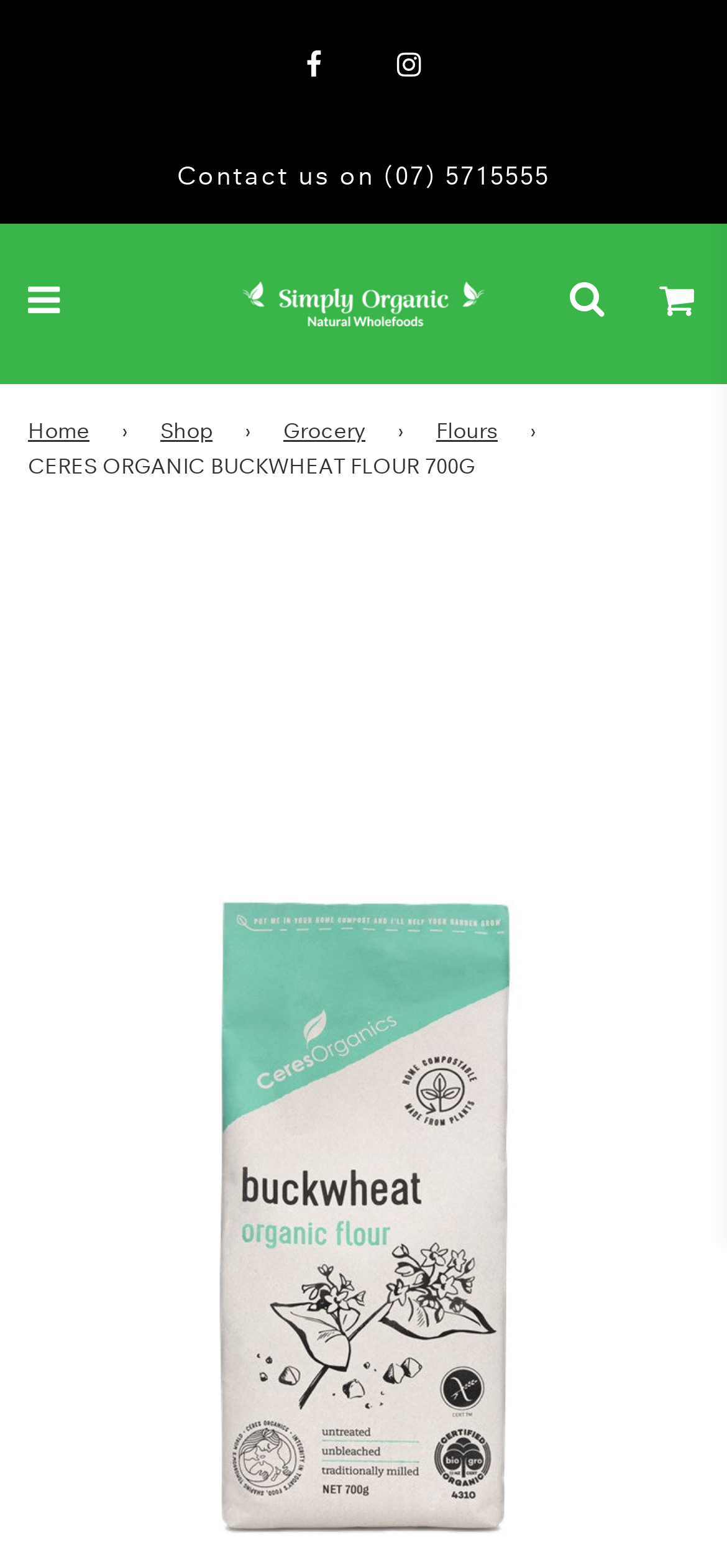How much does the product weigh?
Using the information presented in the image, please offer a detailed response to the question.

I found the weight of the product by looking at the StaticText element with the text 'CERES ORGANIC BUCKWHEAT FLOUR 700G' at coordinates [0.038, 0.288, 0.654, 0.305].